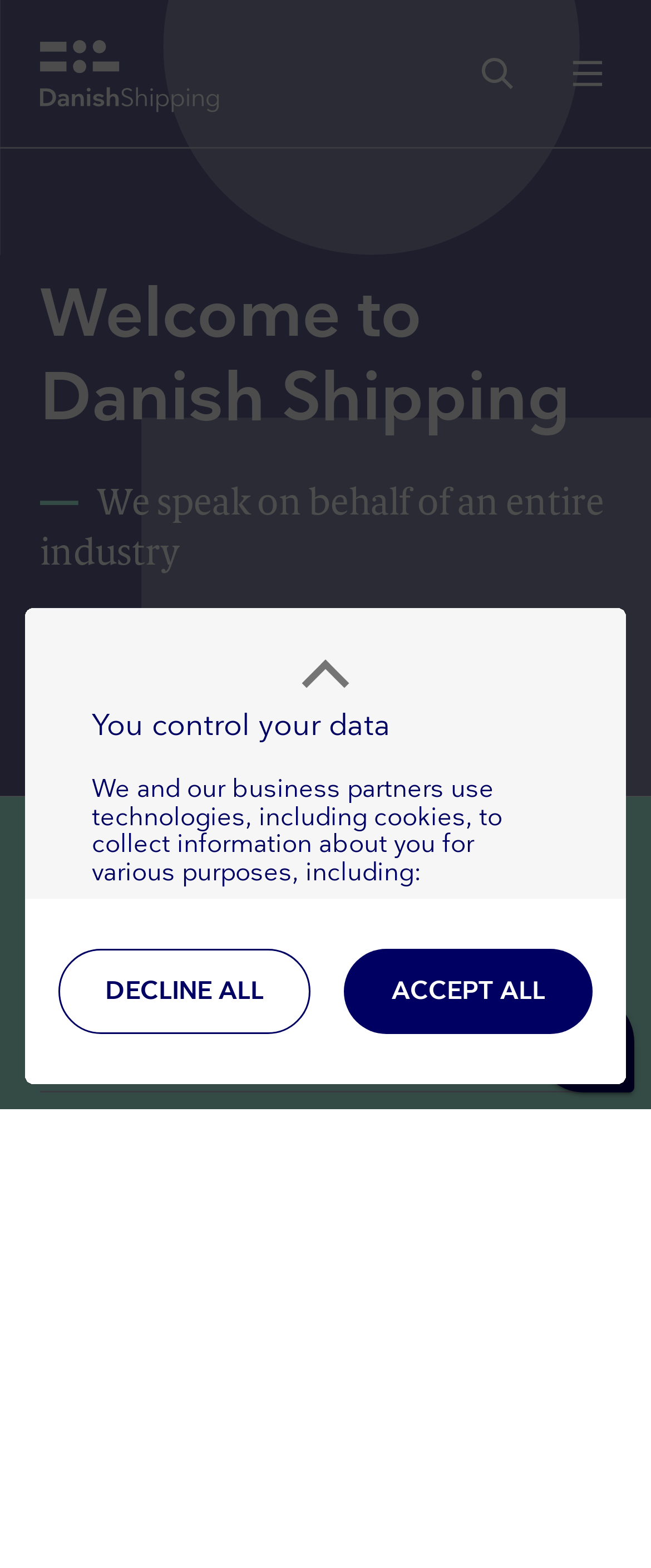Highlight the bounding box coordinates of the element you need to click to perform the following instruction: "Click the search button."

[0.082, 0.555, 0.185, 0.597]